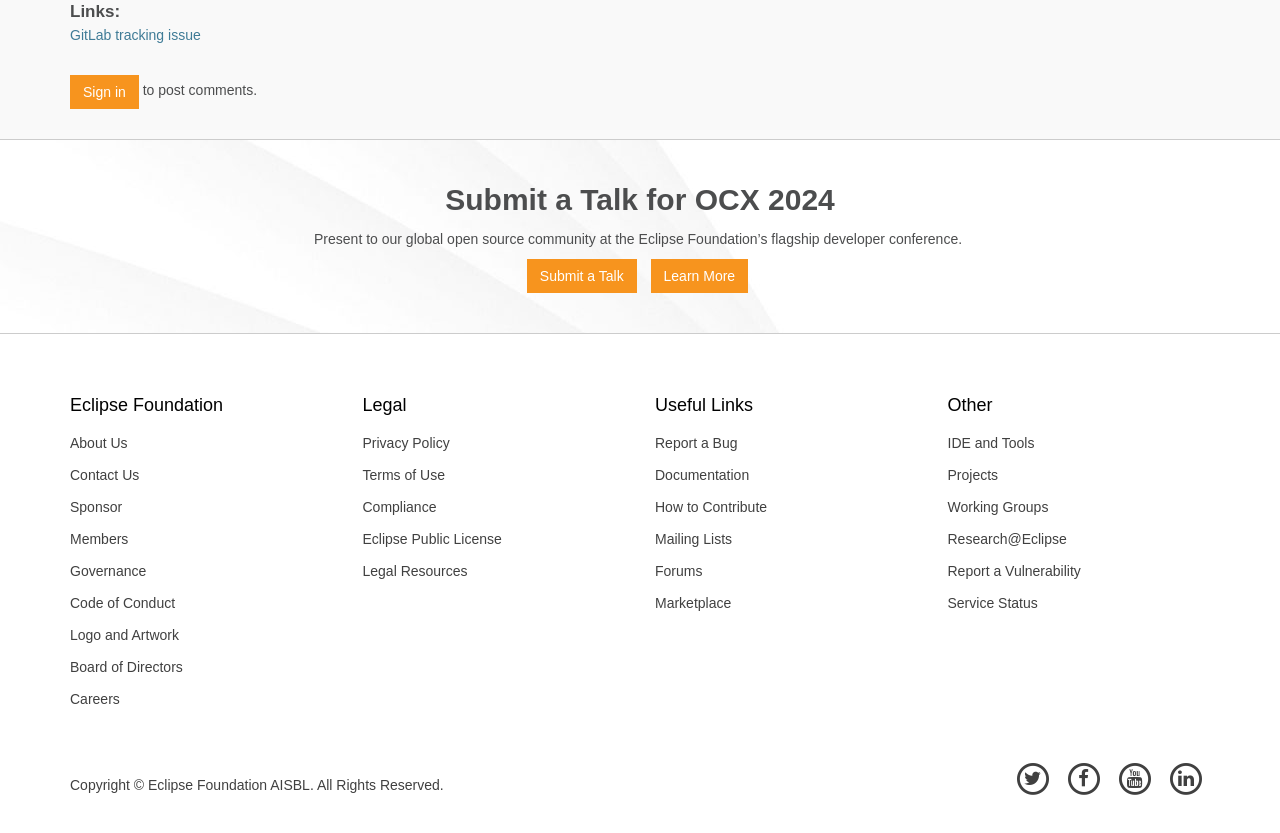Identify the bounding box coordinates for the element you need to click to achieve the following task: "Follow Eclipse Foundation on Twitter". Provide the bounding box coordinates as four float numbers between 0 and 1, in the form [left, top, right, bottom].

[0.792, 0.912, 0.821, 0.957]